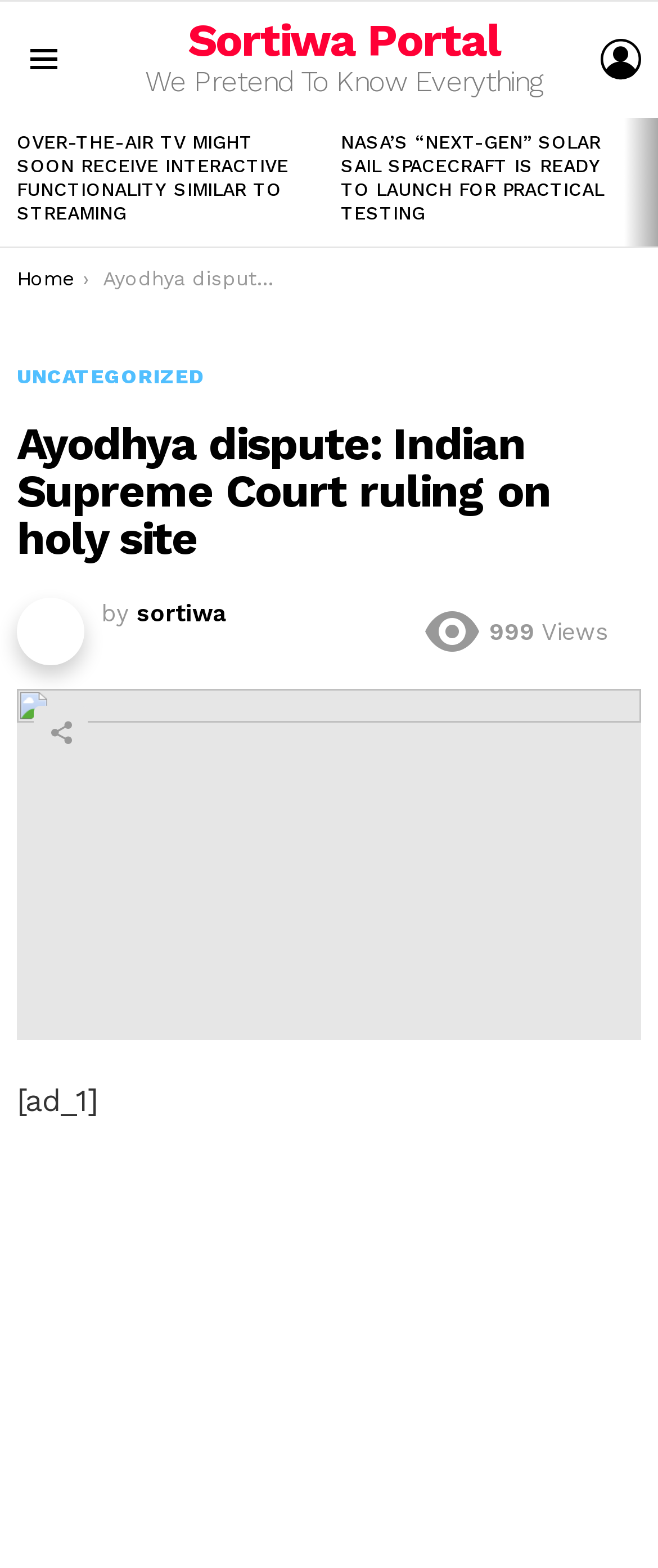Examine the screenshot and answer the question in as much detail as possible: How many views does the current article have?

I looked at the view count information in the current article, which is [1139], and found that the article has 999 views.